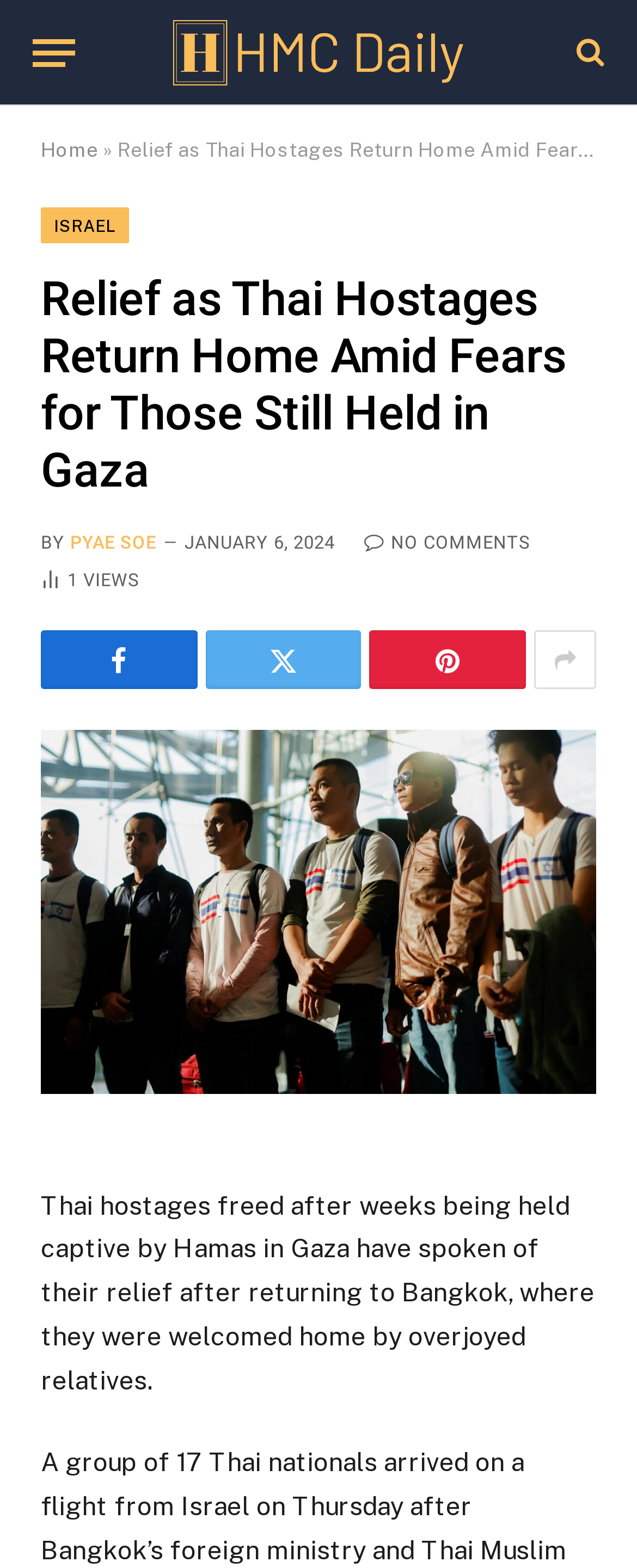Identify the bounding box for the element characterized by the following description: "title="HMC Daily"".

[0.263, 0.0, 0.737, 0.067]